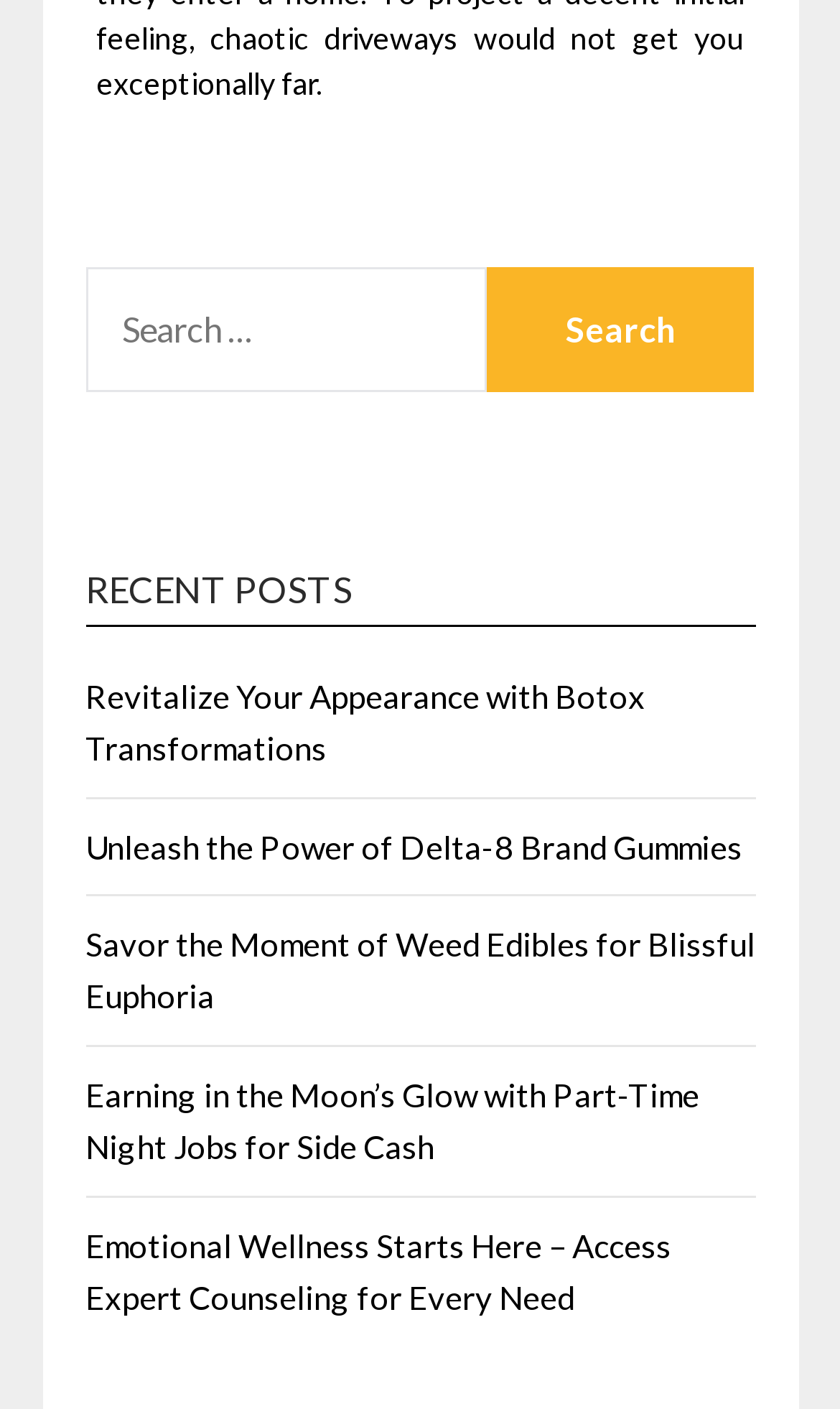Refer to the screenshot and give an in-depth answer to this question: What is the last recent post about?

The last link below the 'RECENT POSTS' heading is 'Emotional Wellness Starts Here – Access Expert Counseling for Every Need', which suggests that the last recent post is about Expert Counseling.